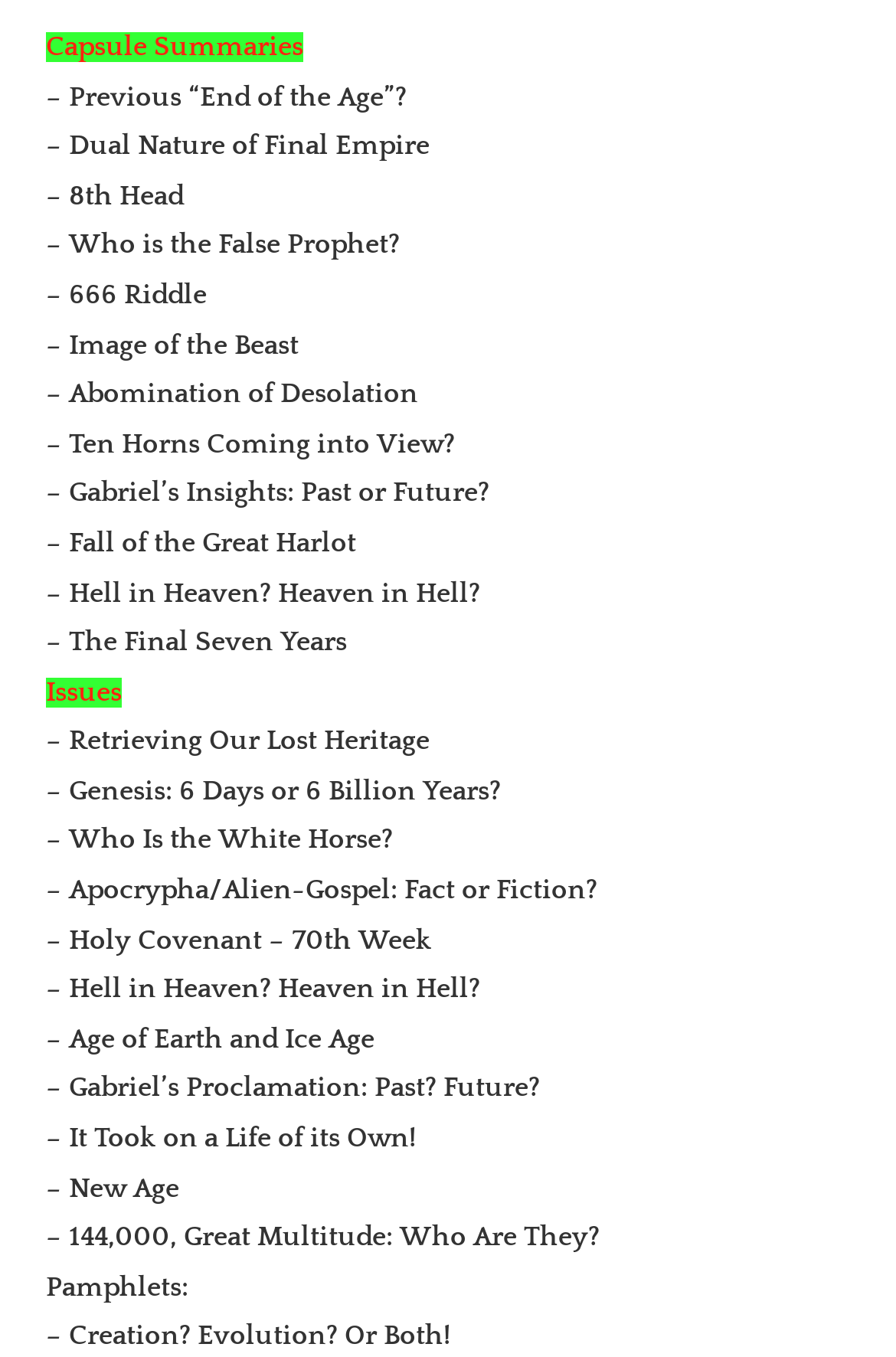Answer the question briefly using a single word or phrase: 
How many links are there in the section '– Previous “End of the Age”?'?

1